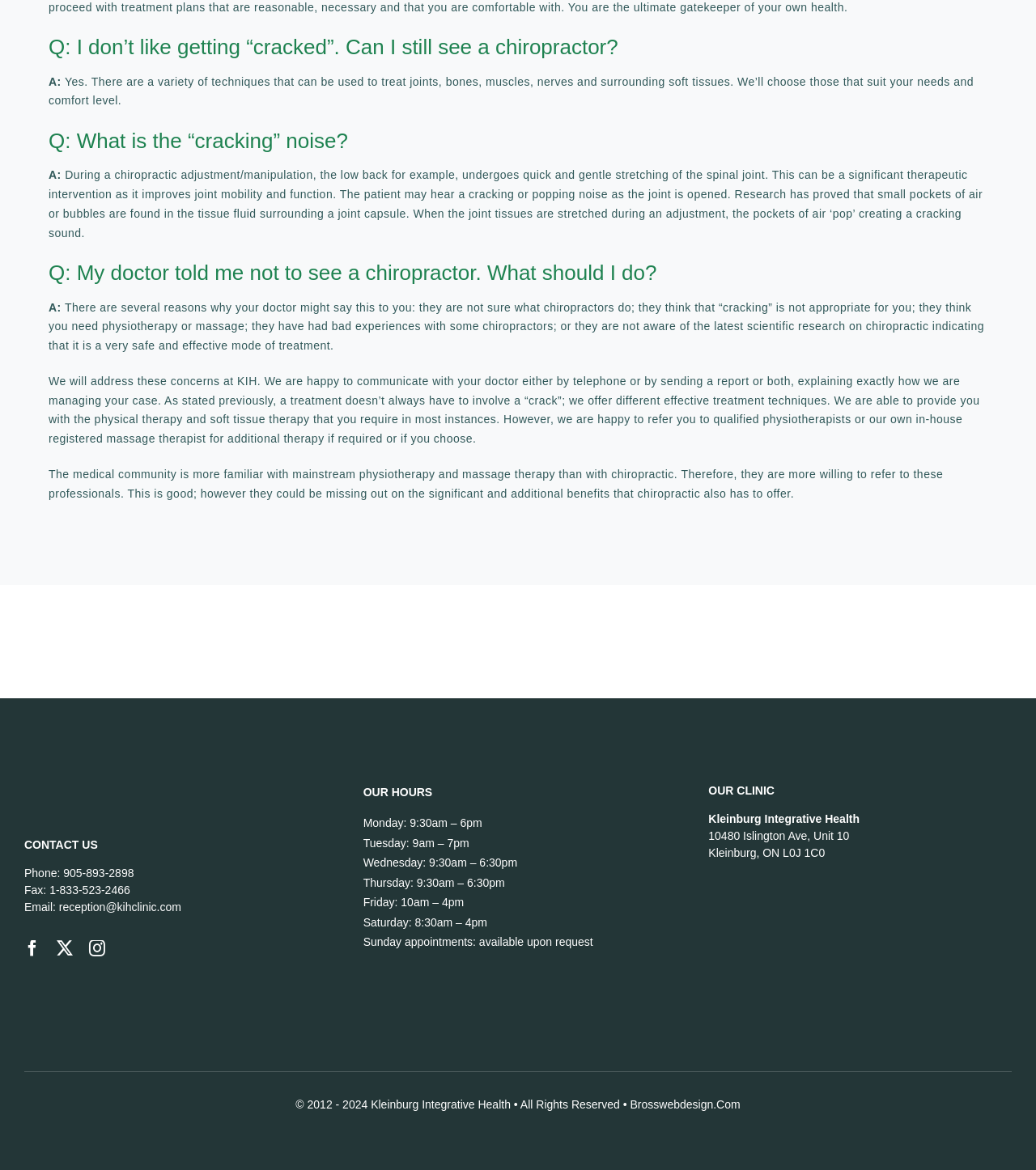Use a single word or phrase to respond to the question:
What is the purpose of chiropractic adjustments?

to improve joint mobility and function